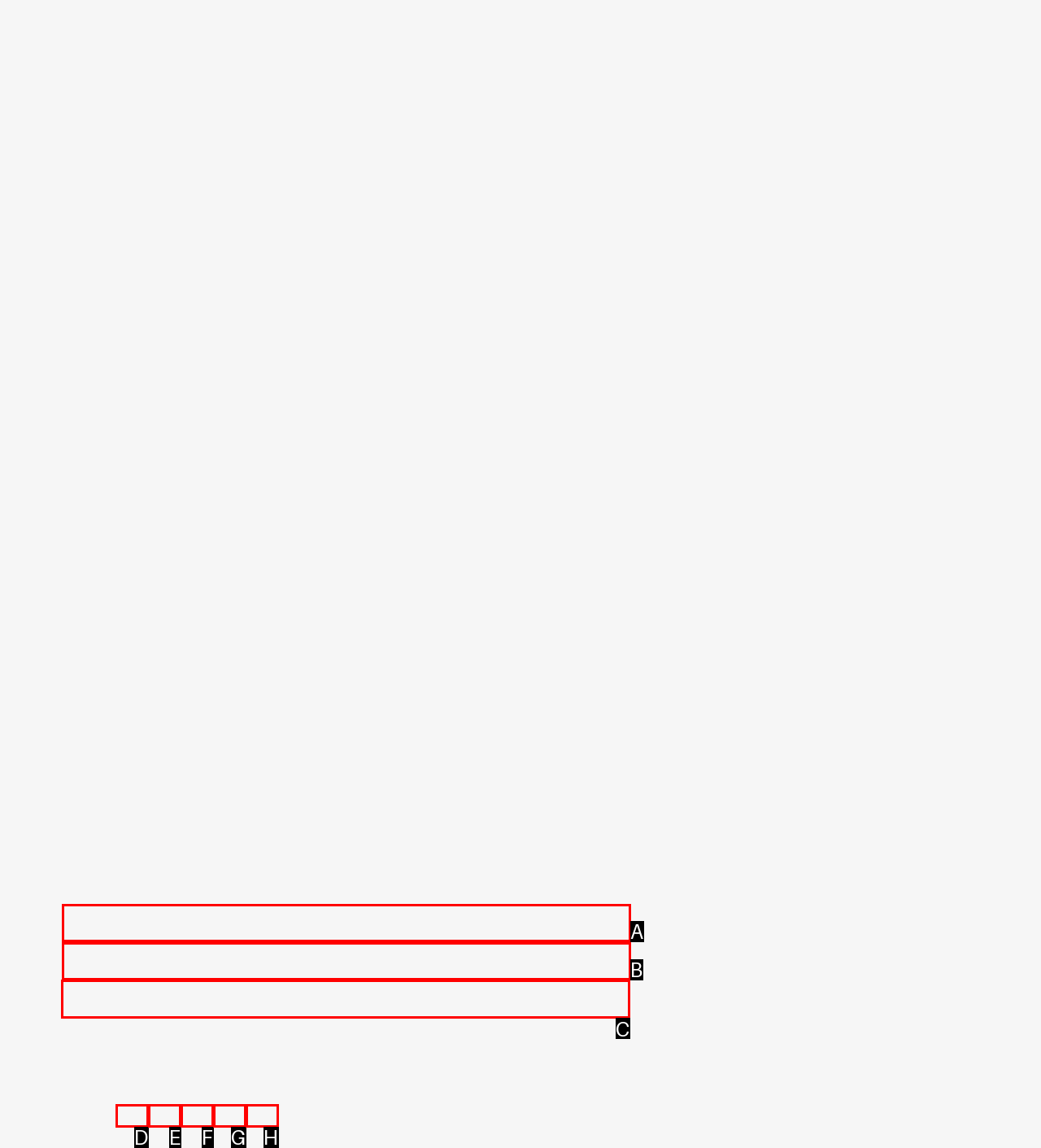Among the marked elements in the screenshot, which letter corresponds to the UI element needed for the task: Click the 'What can be served with Uttapam?' button?

C